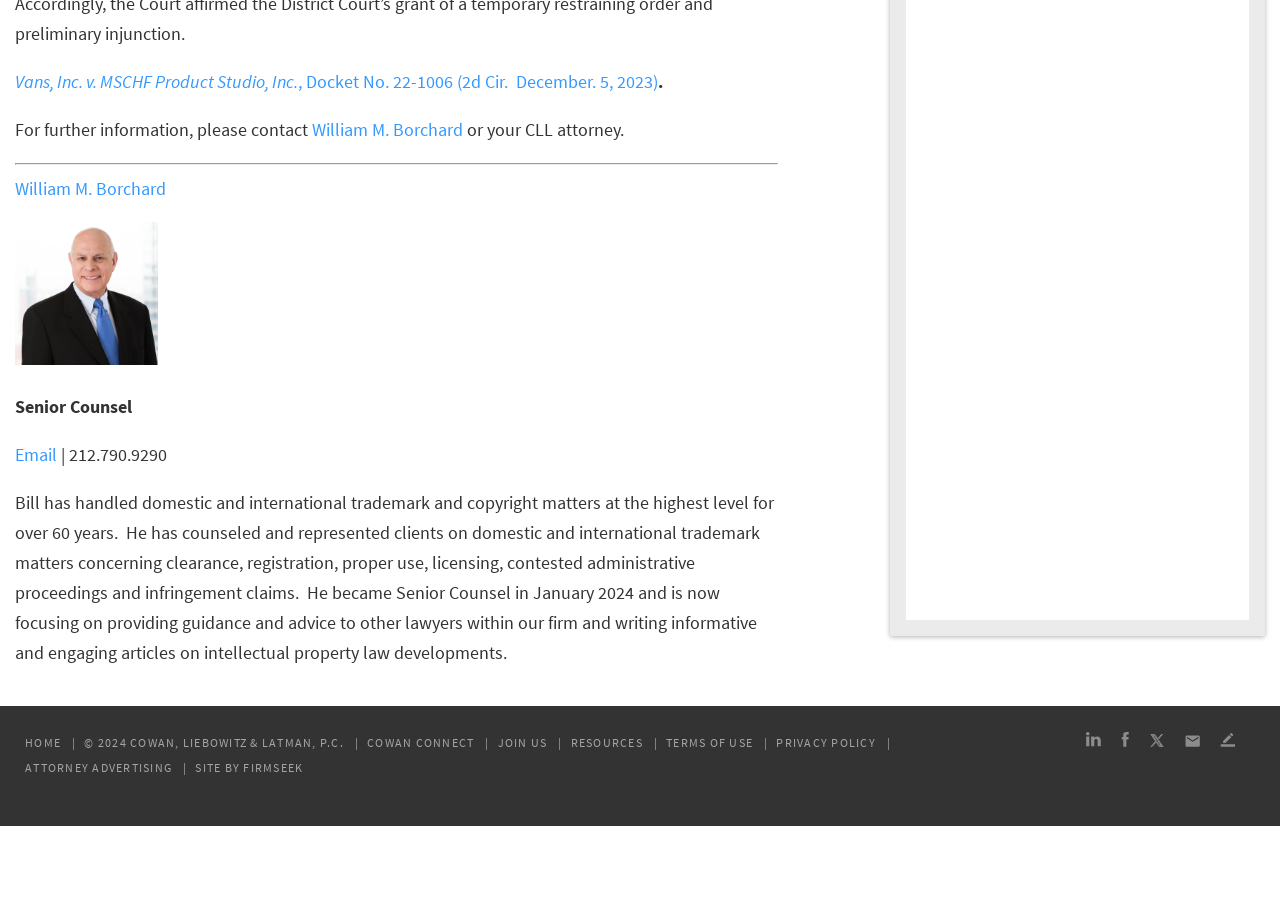Identify the bounding box coordinates for the region to click in order to carry out this instruction: "Enter your email address". Provide the coordinates using four float numbers between 0 and 1, formatted as [left, top, right, bottom].

None